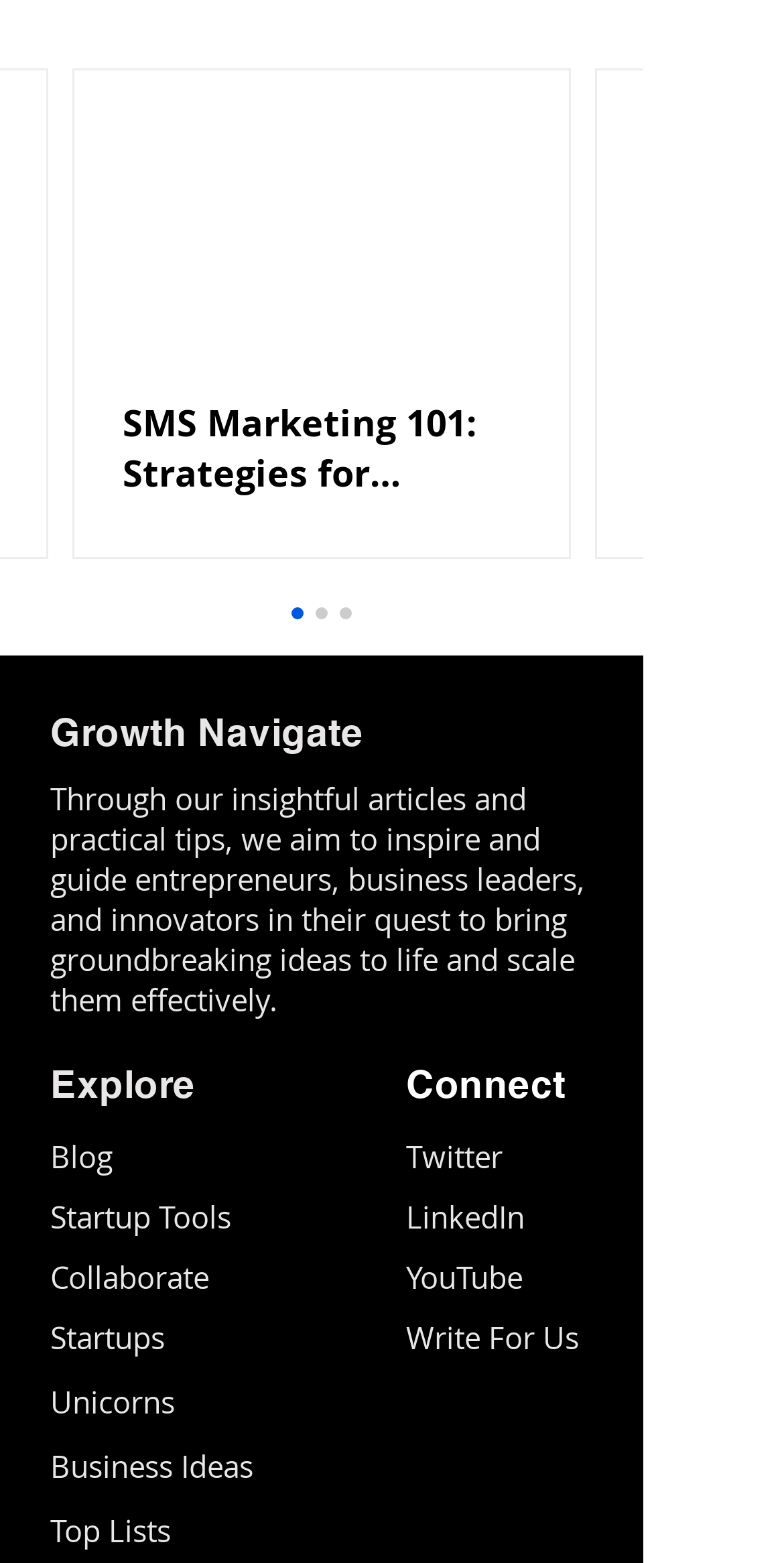Please determine the bounding box coordinates of the area that needs to be clicked to complete this task: 'Explore startup tools'. The coordinates must be four float numbers between 0 and 1, formatted as [left, top, right, bottom].

[0.064, 0.767, 0.295, 0.789]